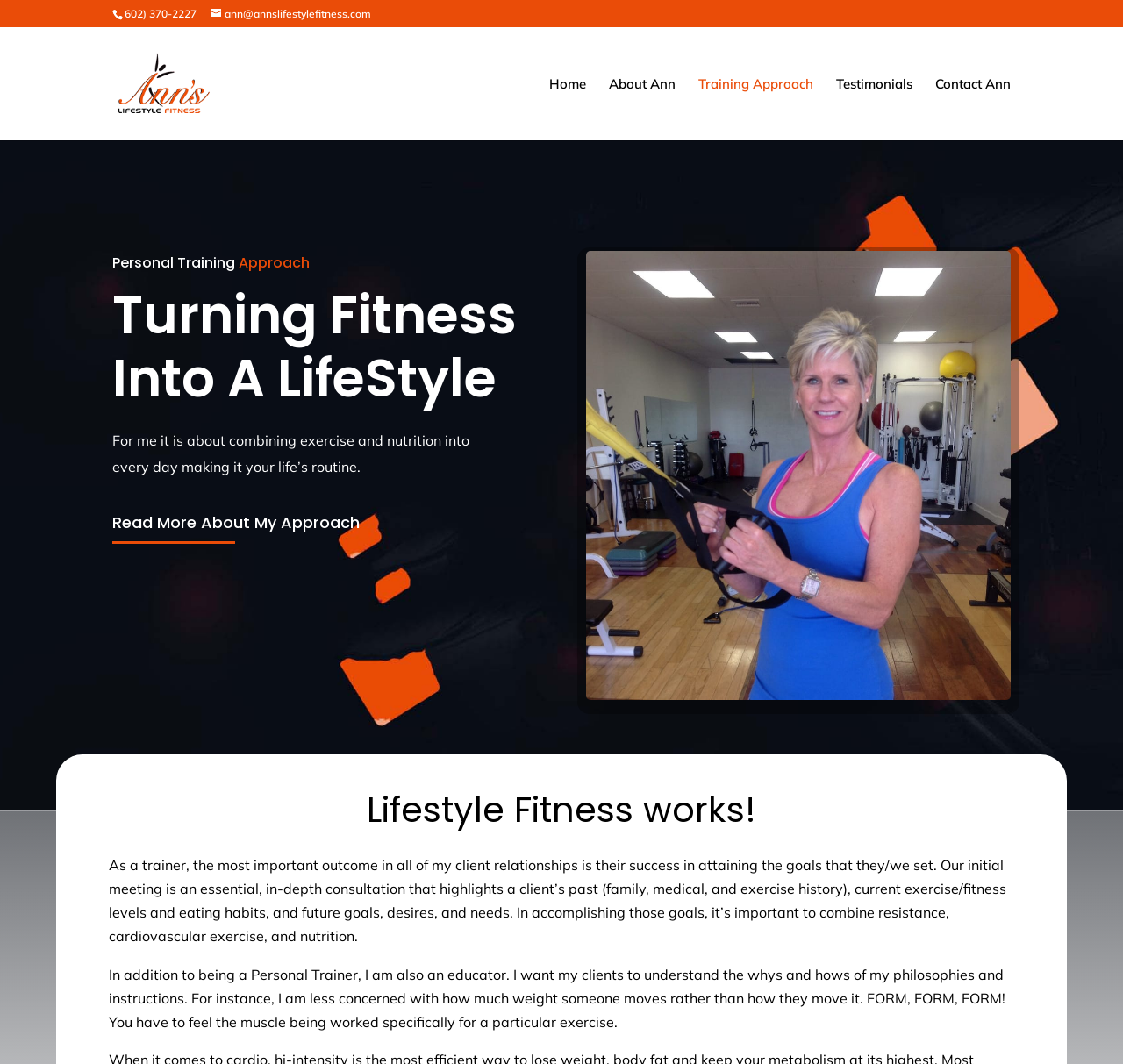Determine the bounding box coordinates of the region that needs to be clicked to achieve the task: "Read more about Ann's approach".

[0.1, 0.475, 0.32, 0.509]